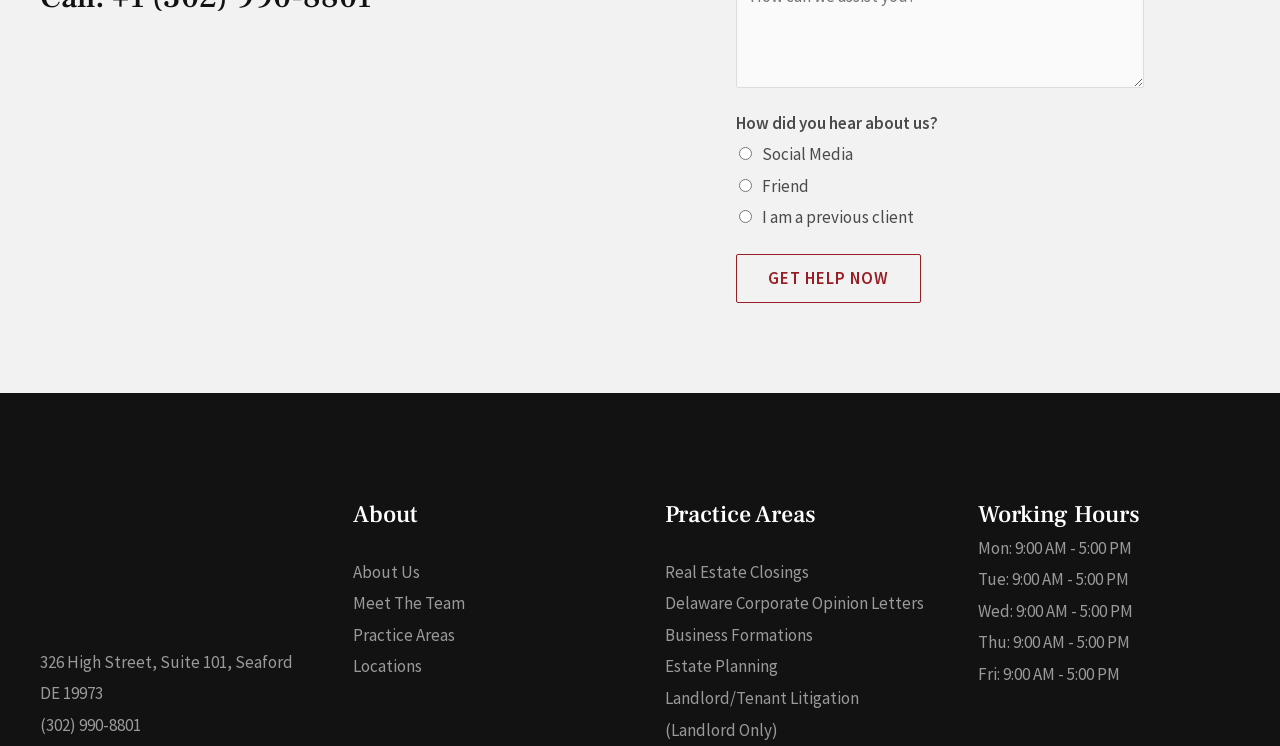What is the phone number of the law firm?
Carefully analyze the image and provide a detailed answer to the question.

I found the phone number by looking at the static text element located at the bottom of the page, which contains the phone number '(302) 990-8801'.